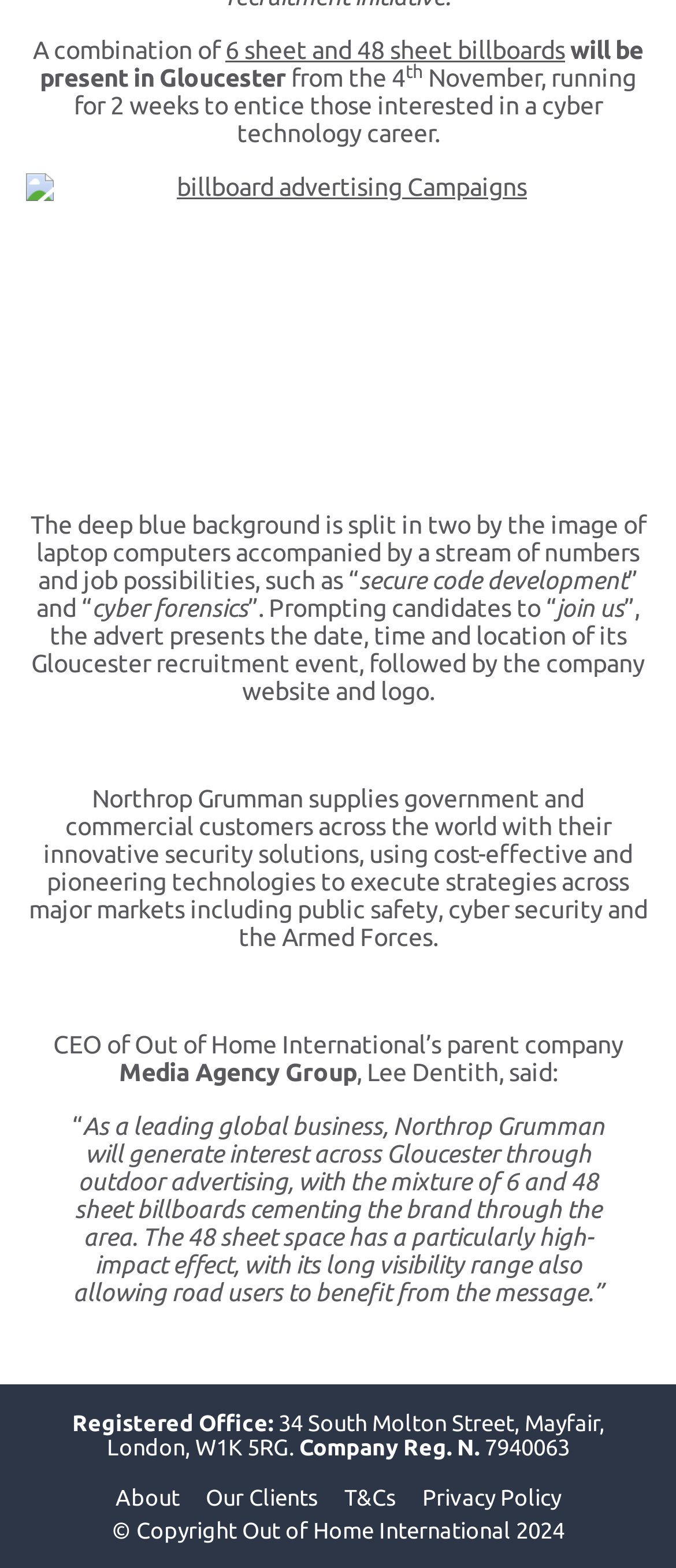What is the type of job possibilities mentioned in the webpage?
Please provide a single word or phrase as your answer based on the image.

Cyber technology career